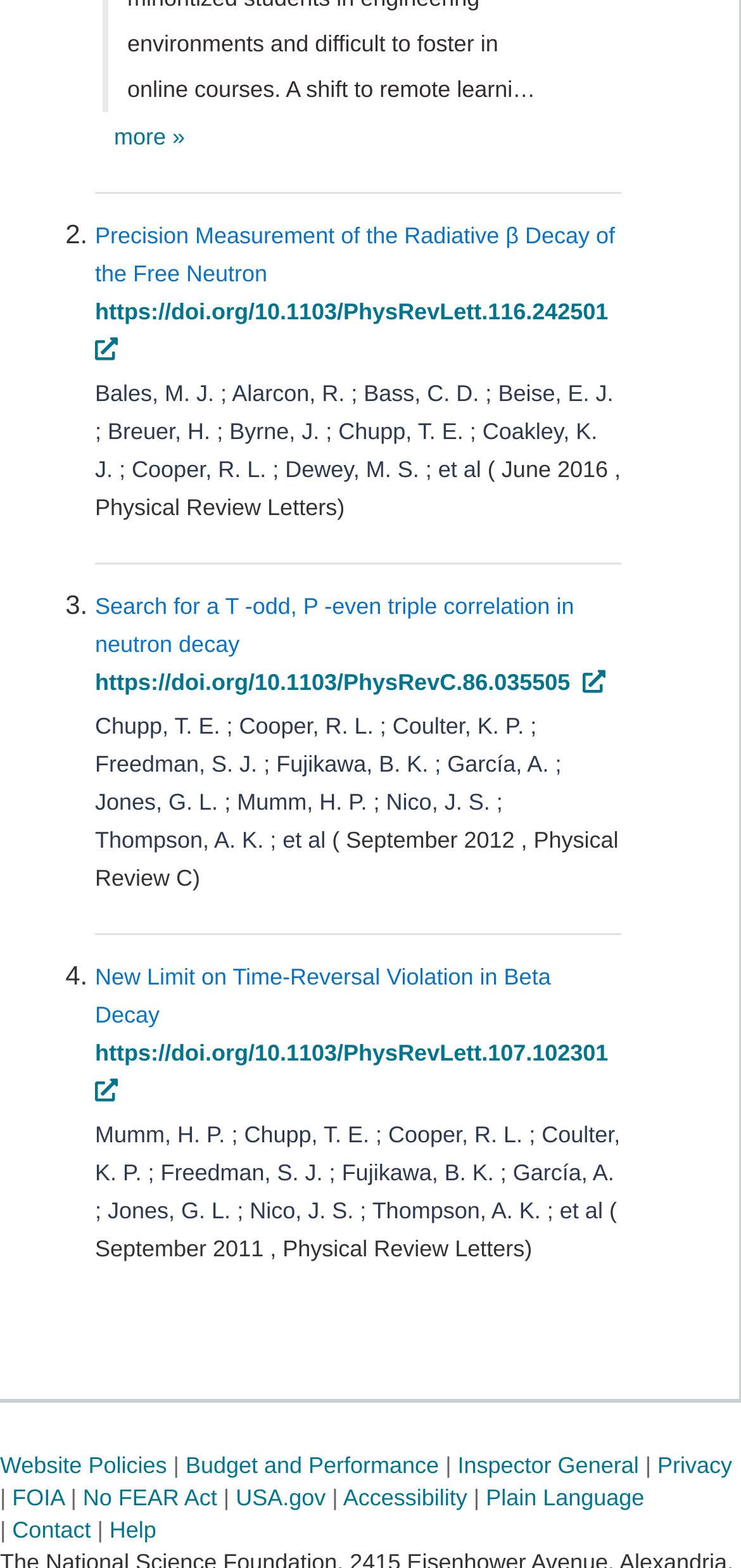Please give a short response to the question using one word or a phrase:
How many paragraphs are there in the introduction?

4